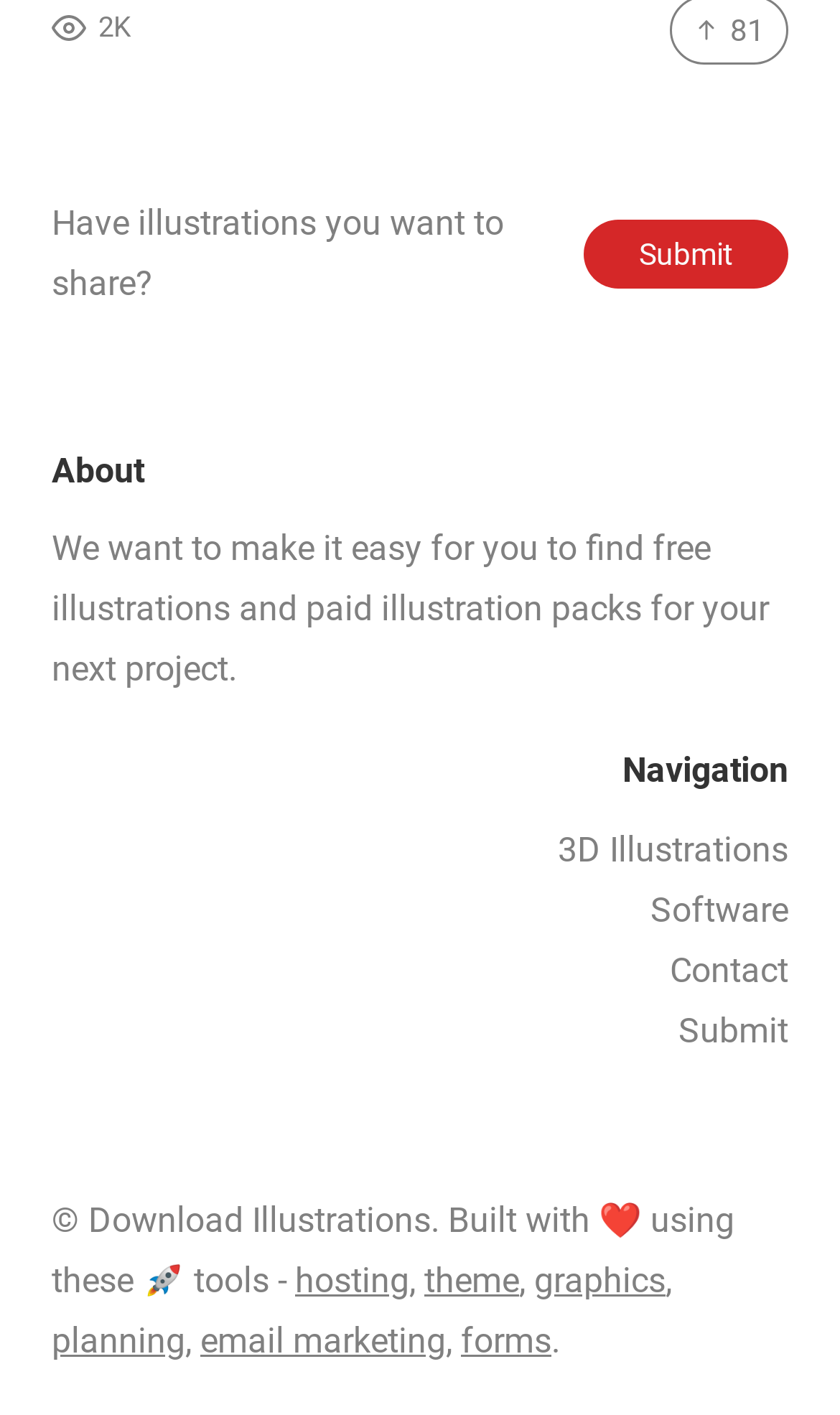Pinpoint the bounding box coordinates of the element to be clicked to execute the instruction: "View the CONTACT US page".

None